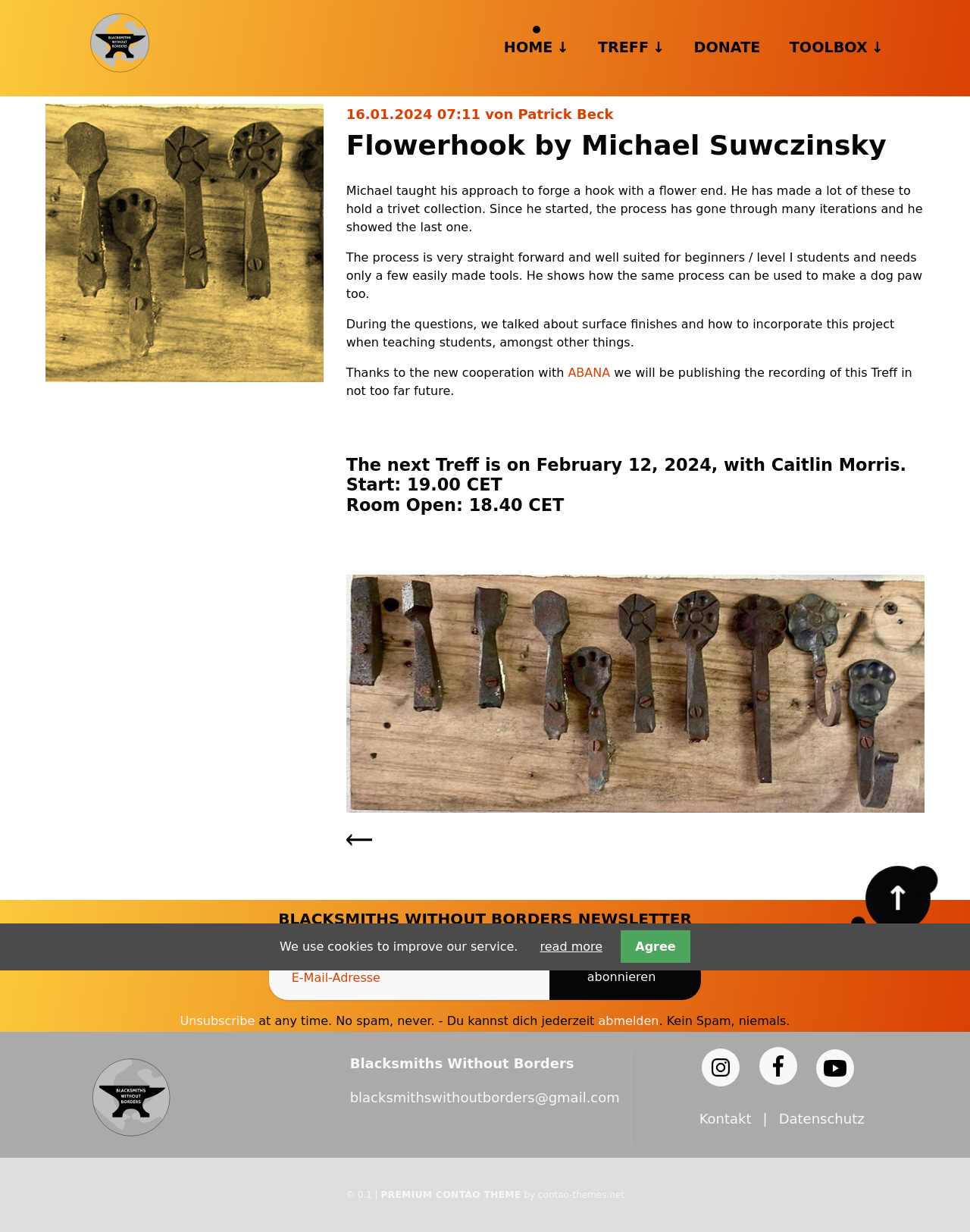What social media platforms are linked on this webpage?
Kindly offer a comprehensive and detailed response to the question.

The webpage has figures with links to Instagram, Facebook, and YouTube at the bottom, indicating that these social media platforms are linked on this webpage.